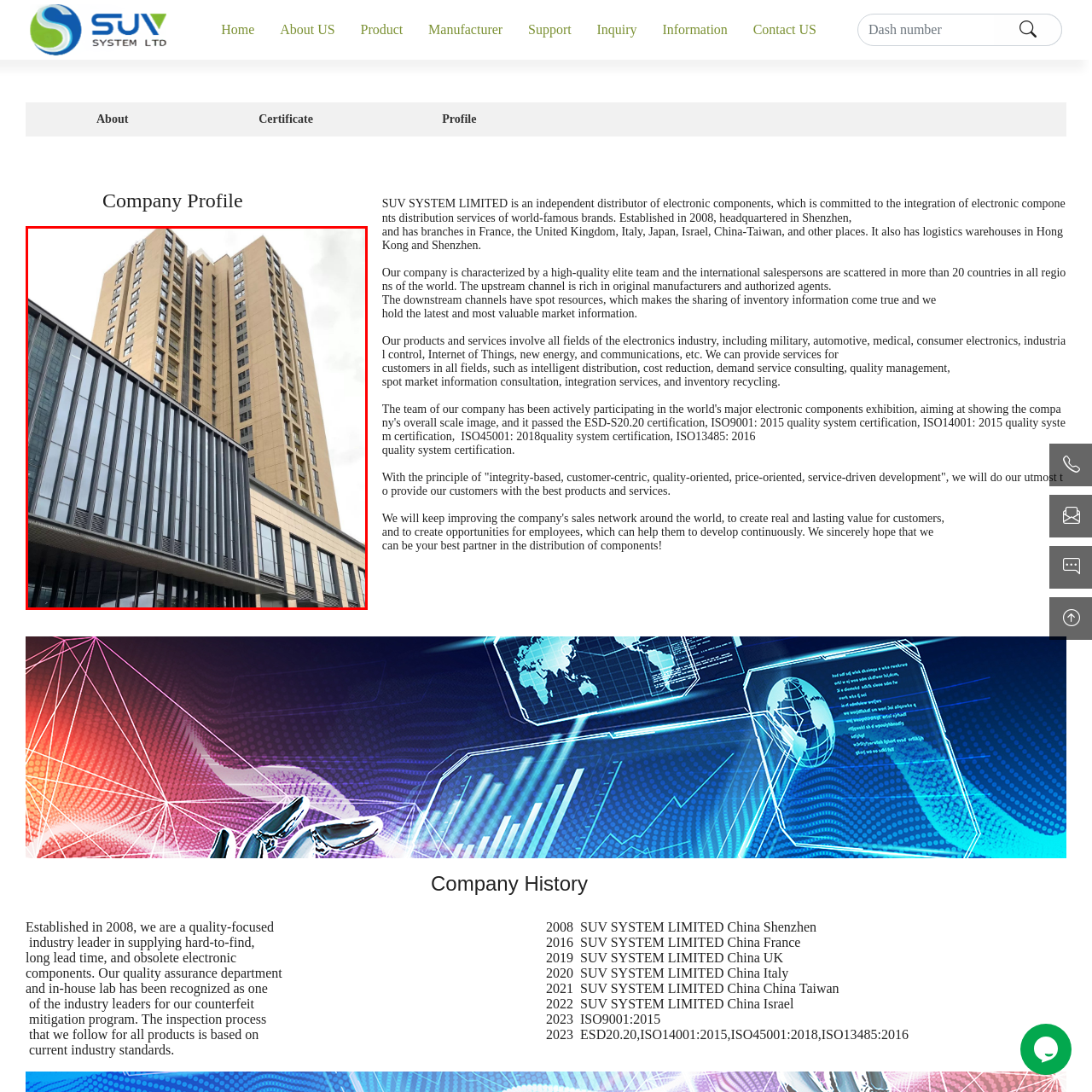Where is the company headquartered?  
Carefully review the image highlighted by the red outline and respond with a comprehensive answer based on the image's content.

According to the caption, SUV SYSTEM LIMITED is headquartered in Shenzhen, which is a city in China, indicating the company's operational base.